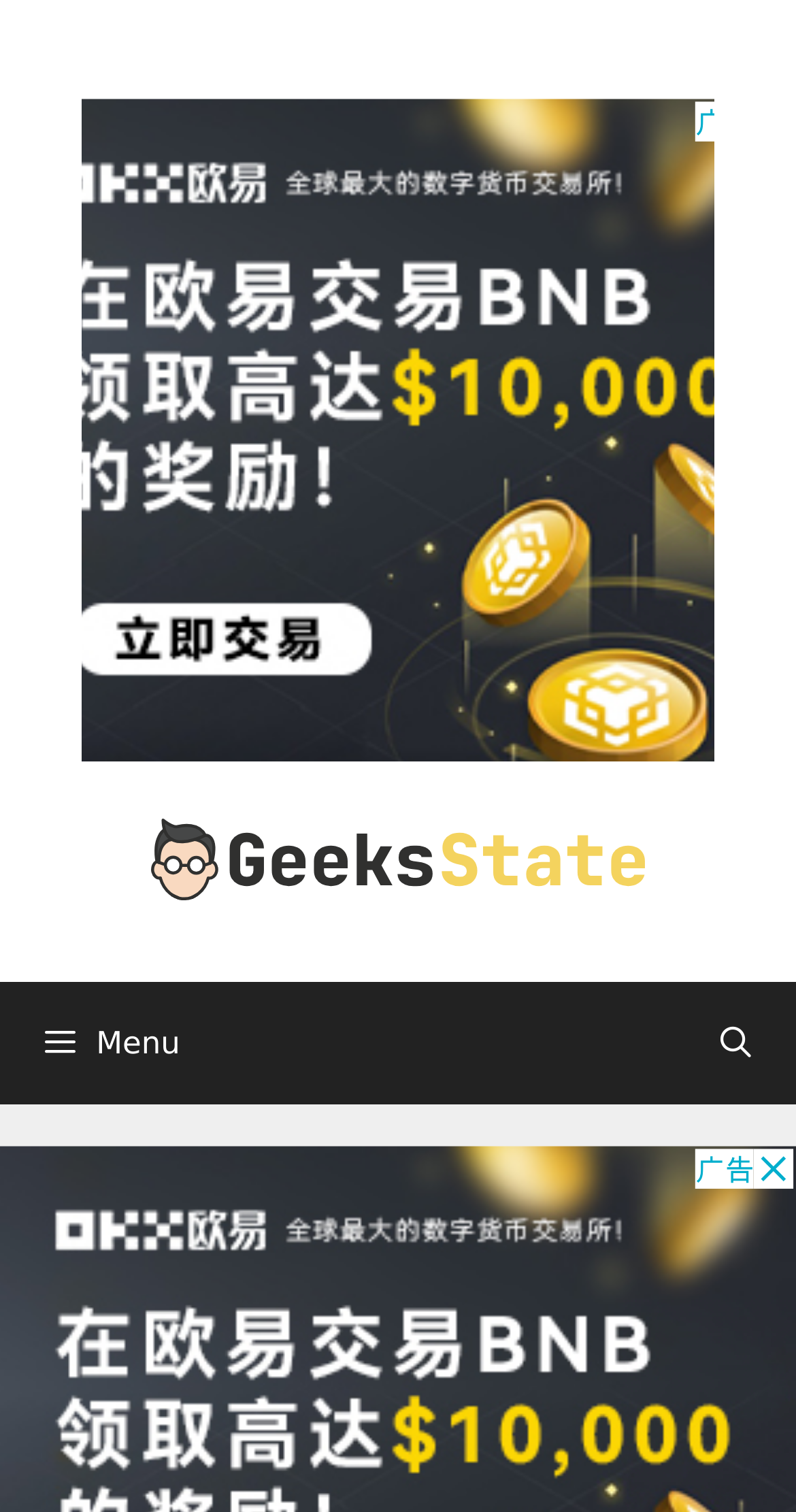Describe all visible elements and their arrangement on the webpage.

The webpage is about the meaning of the squiggly line symbol, also known as the tilde or twiddle, on a keyboard. At the top of the page, there is a banner that spans the entire width, taking up about 65% of the page's height. Within this banner, there is a complementary section that occupies most of the banner's space, containing an advertisement iframe that takes up the entire width of the complementary section.

To the right of the complementary section, there is a link to "GeeksState | All About Tech" accompanied by an image with the same name. This link and image are positioned near the top-right corner of the page.

Below the banner, there is a primary navigation section that spans the entire width of the page, taking up about 8% of the page's height. Within this navigation section, there is a link to open a search bar located at the top-right corner, and a menu button with an icon on the left side. The menu button is not expanded by default, and it controls the primary menu.